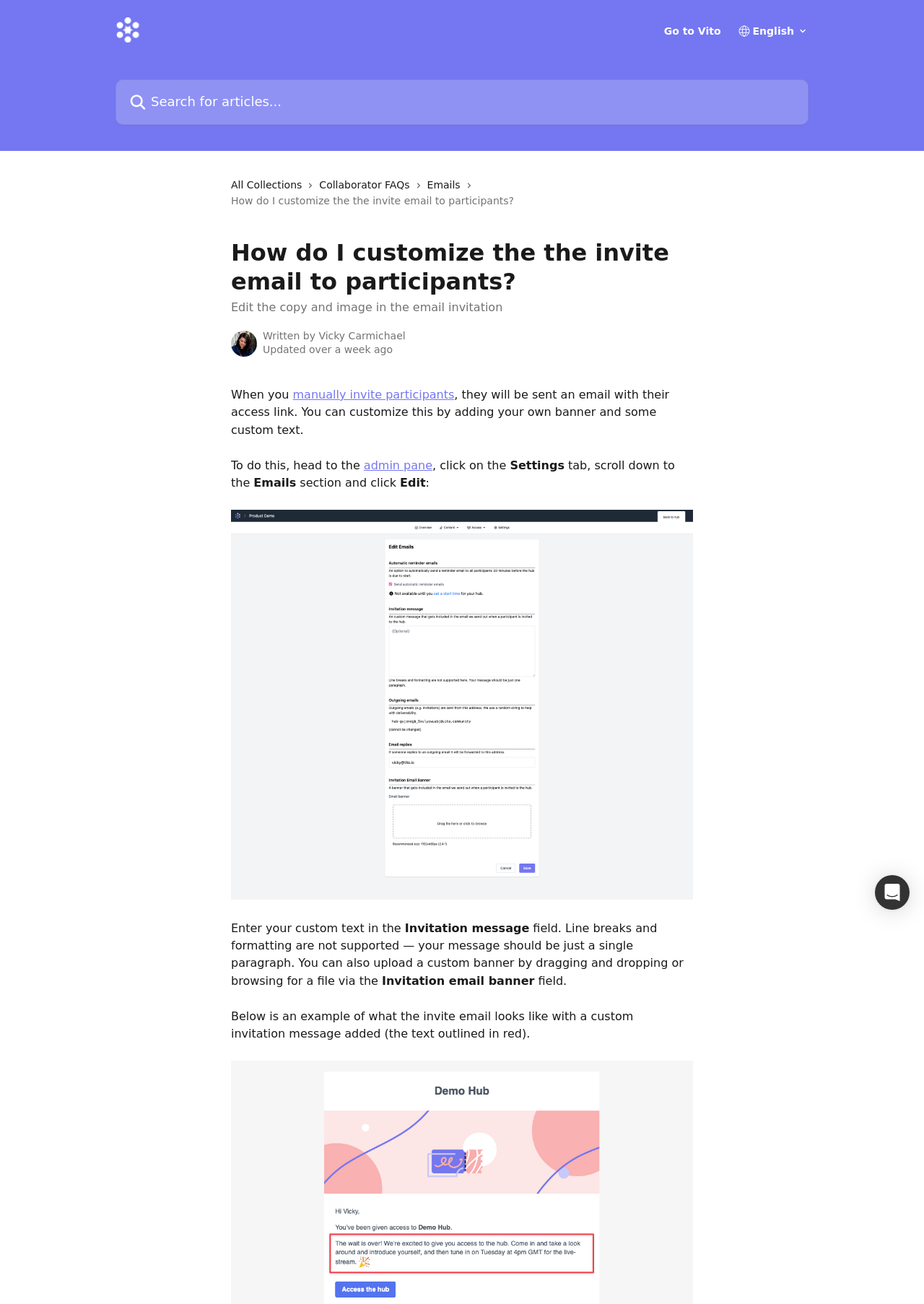Bounding box coordinates should be in the format (top-left x, top-left y, bottom-right x, bottom-right y) and all values should be floating point numbers between 0 and 1. Determine the bounding box coordinate for the UI element described as: Collaborator FAQs

[0.346, 0.136, 0.45, 0.148]